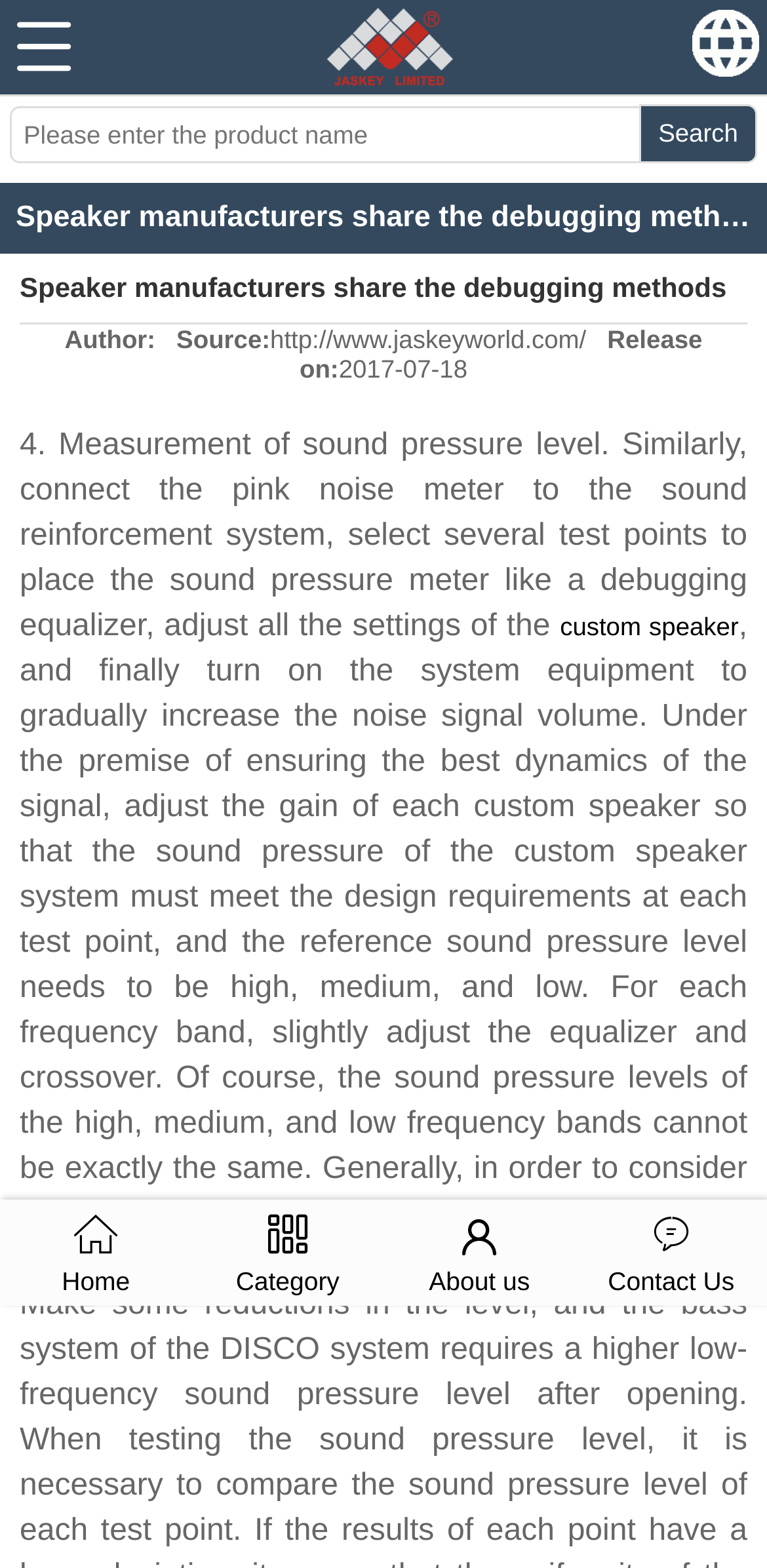Please find the bounding box for the UI element described by: "About us".

[0.5, 0.771, 0.75, 0.827]